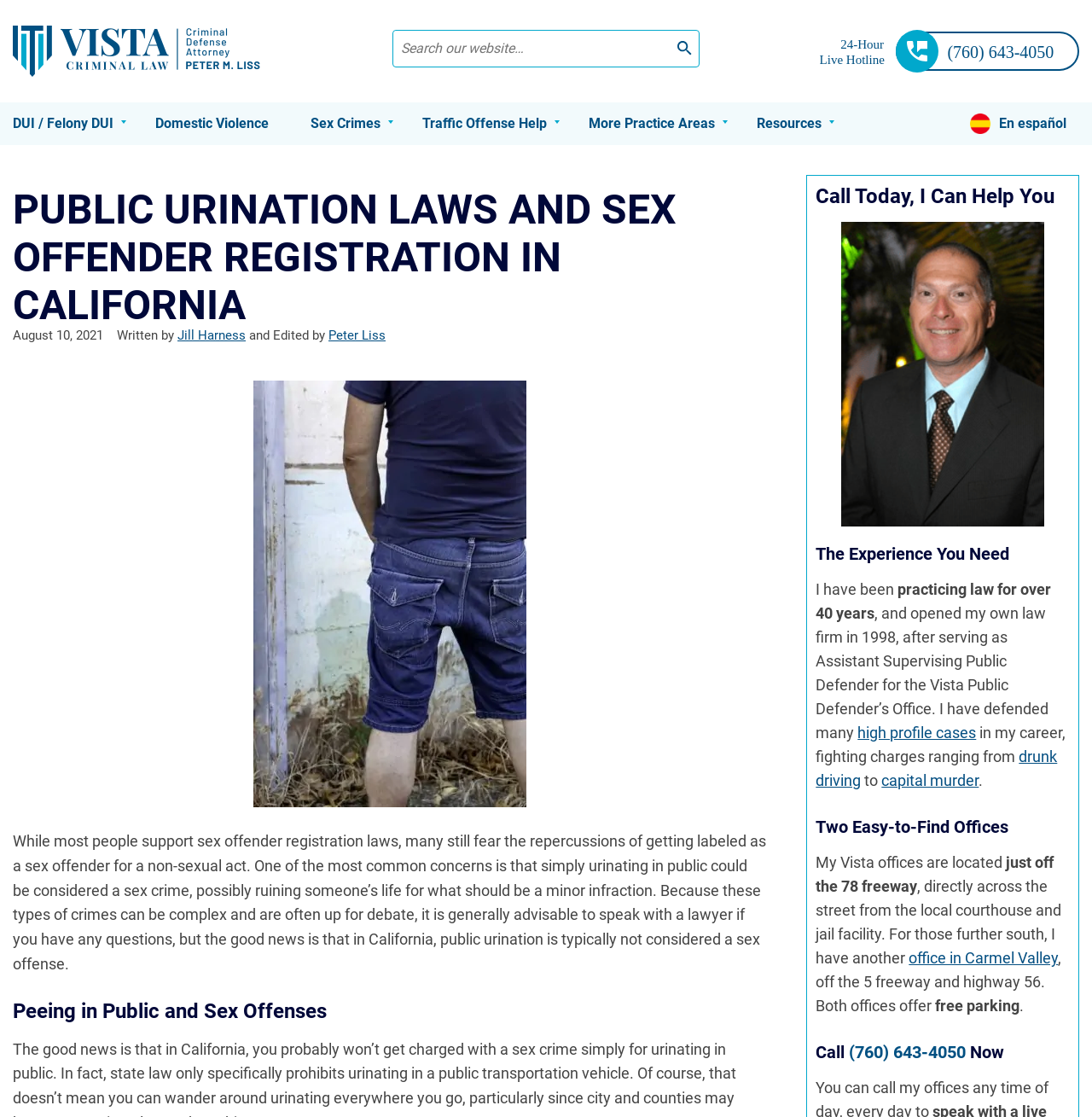Determine the bounding box coordinates of the element's region needed to click to follow the instruction: "Search for something on the website". Provide these coordinates as four float numbers between 0 and 1, formatted as [left, top, right, bottom].

[0.36, 0.028, 0.62, 0.057]